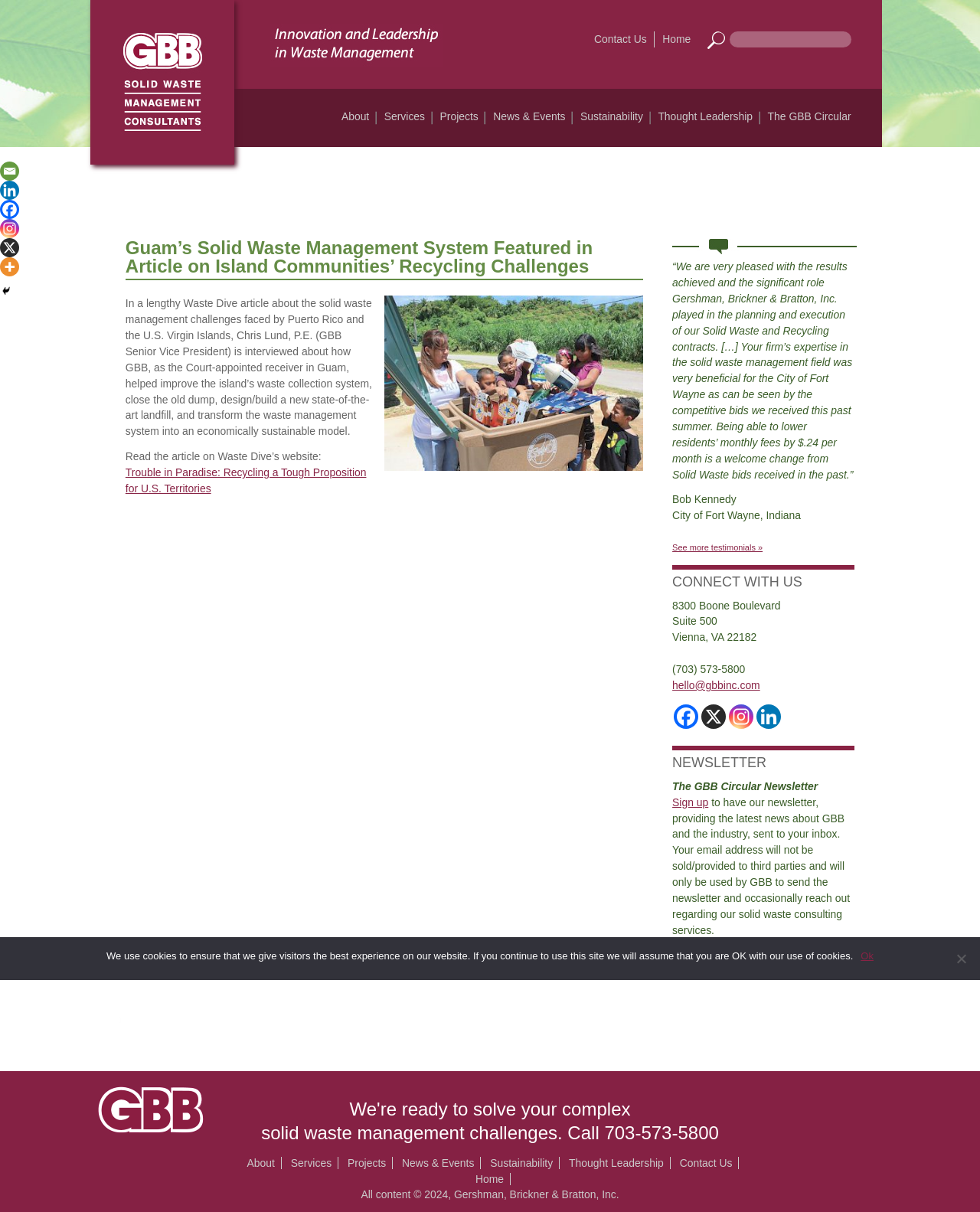What is the topic of the article featuring Chris Lund?
From the screenshot, supply a one-word or short-phrase answer.

Island Communities' Recycling Challenges